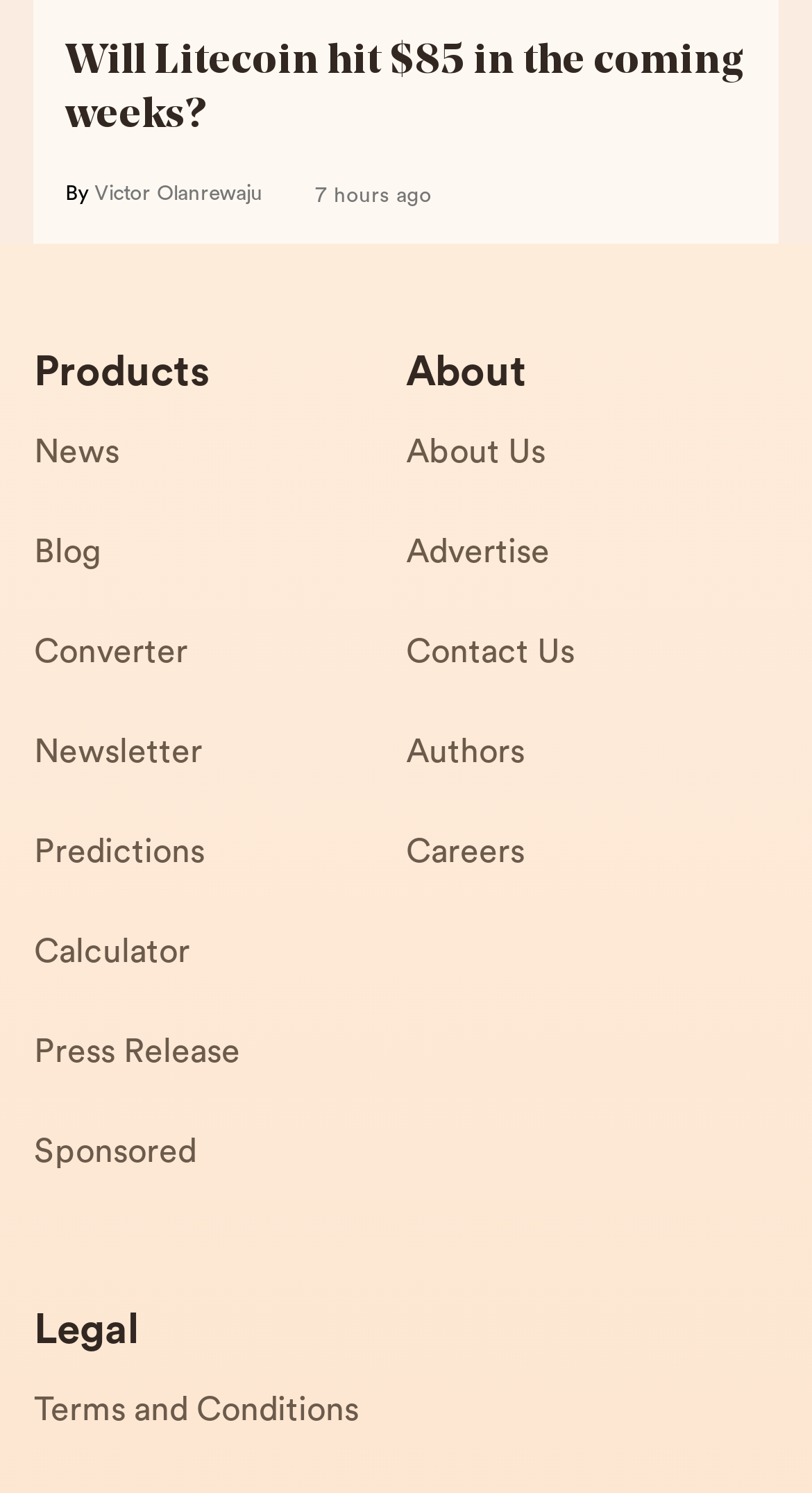Please find the bounding box coordinates of the element that you should click to achieve the following instruction: "Read the article about Litecoin". The coordinates should be presented as four float numbers between 0 and 1: [left, top, right, bottom].

[0.08, 0.023, 0.92, 0.096]